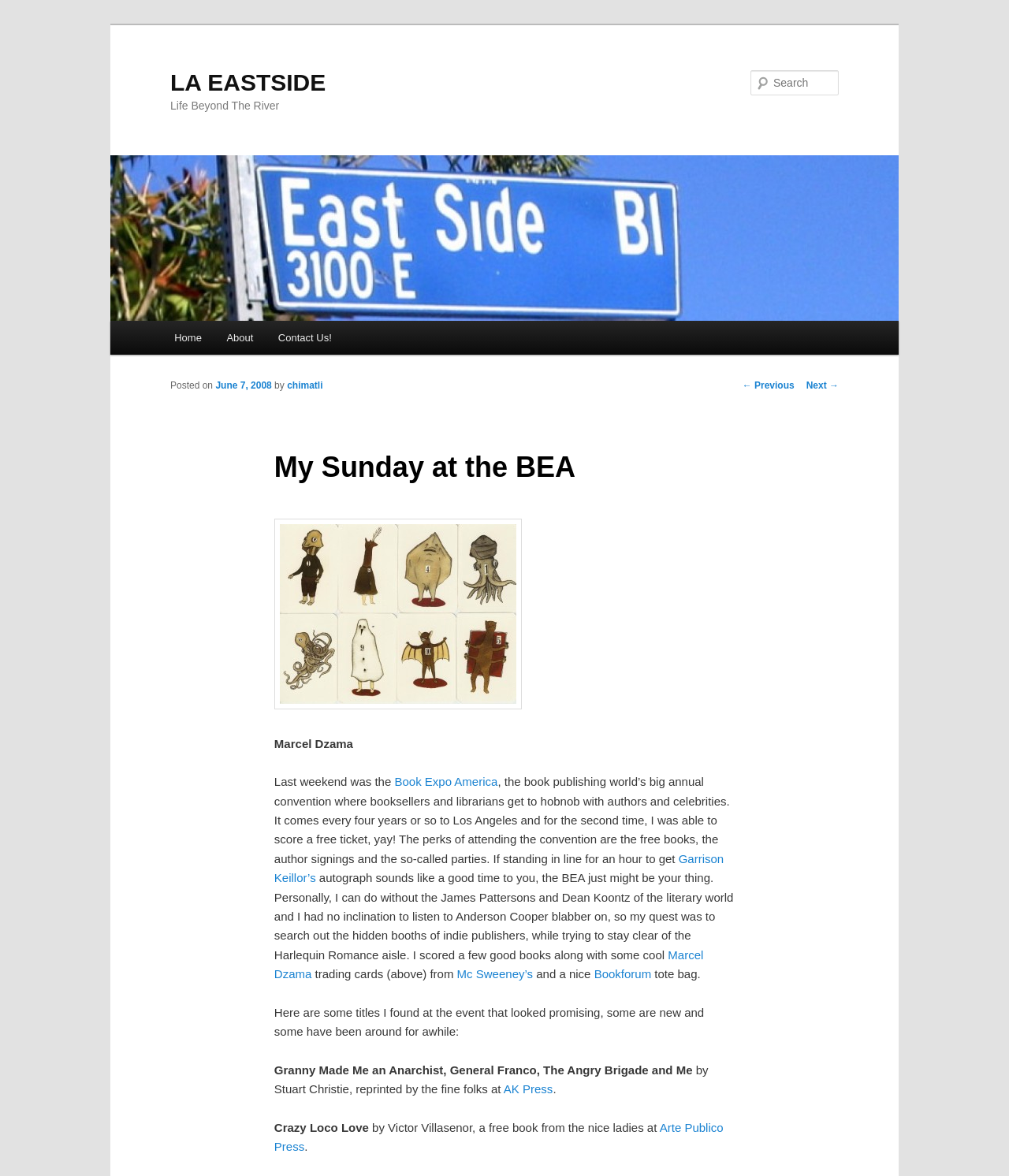Explain the features and main sections of the webpage comprehensively.

The webpage appears to be a blog post titled "My Sunday at the BEA | LA EASTSIDE". At the top, there is a heading "LA EASTSIDE" with a link to the same title below it. To the right of the heading, there is an image with the same title. 

Below the heading, there is a search bar with a "Search" label and a textbox. To the right of the search bar, there are three links: "Home", "About", and "Contact Us!". 

The main content of the blog post is divided into two sections. The first section has a heading "My Sunday at the BEA" and is followed by the date "June 7, 2008" and the author's name "chimatli". Below the author's name, there is an image and a paragraph of text describing the author's experience at the Book Expo America (BEA) convention. The text mentions the author's quest to find hidden booths of indie publishers and scoring some free books and cool trading cards.

The second section of the blog post lists some book titles that the author found promising at the event. The list includes "Granny Made Me an Anarchist, General Franco, The Angry Brigade and Me" and "Crazy Loco Love", with links to the publishers' websites.